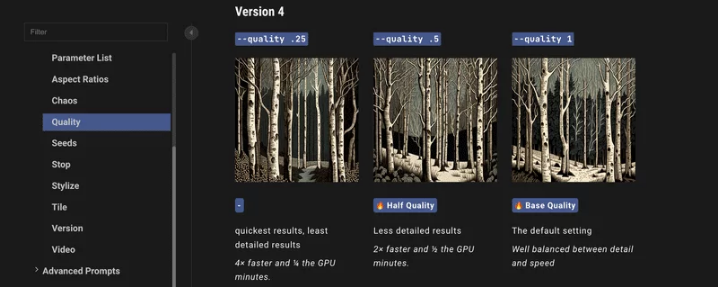What is the default quality setting?
Can you provide a detailed and comprehensive answer to the question?

The default quality setting is --quality 1, which is labeled as the 'Base Quality' option, and is described as balancing detail and speed effectively.